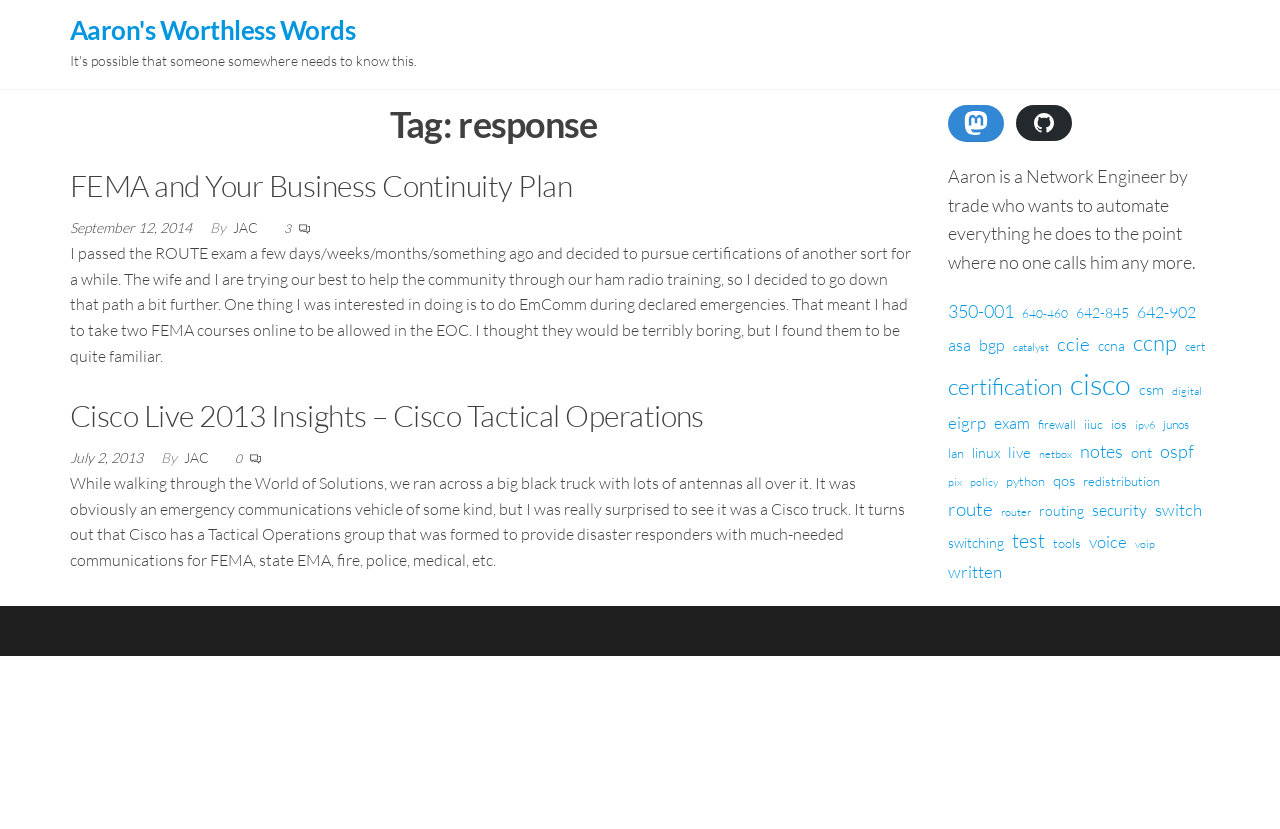Who is the author of the second article? Based on the screenshot, please respond with a single word or phrase.

JAC